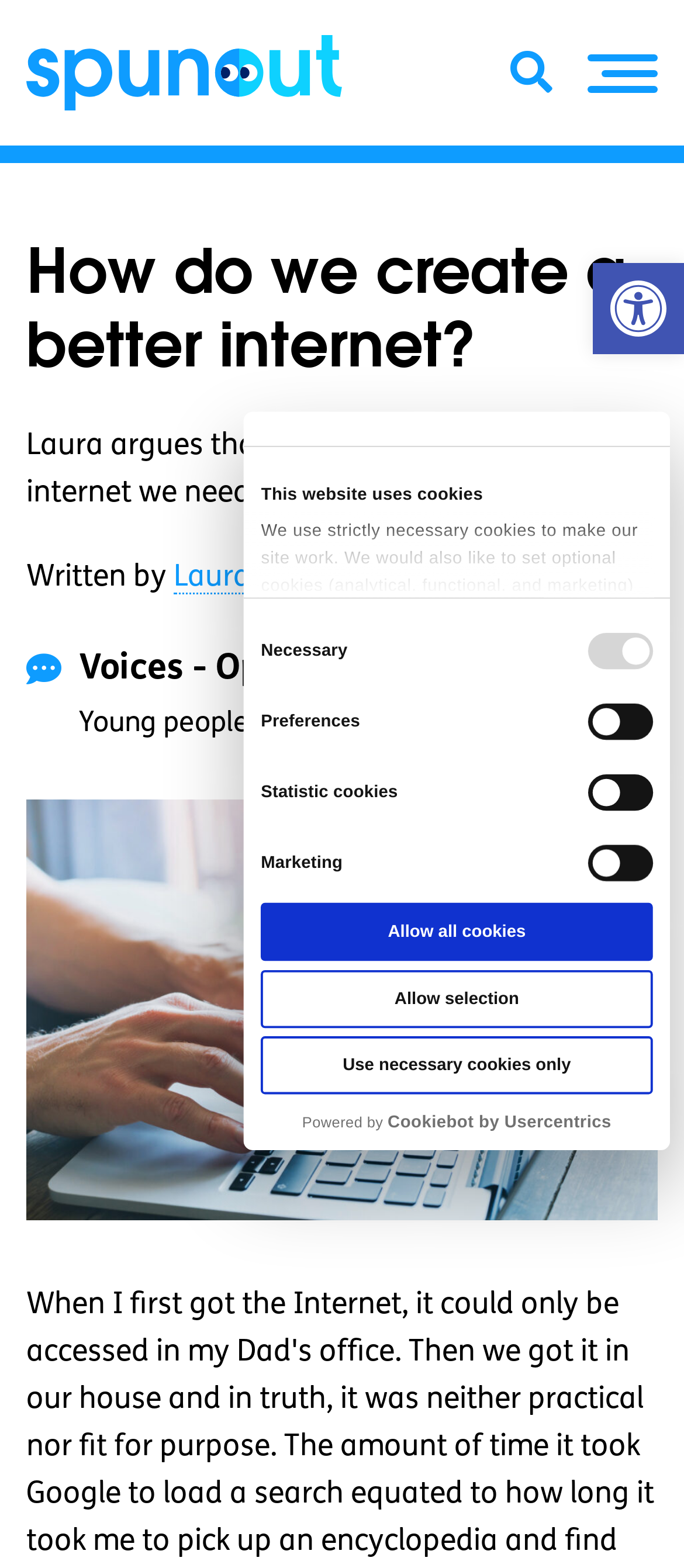Utilize the information from the image to answer the question in detail:
What is the topic of the article?

I inferred the topic of the article by reading the heading 'How do we create a better internet?' and the subsequent text 'Laura argues that if we are to create a better internet we need to check our facts.' which suggests that the article is about creating a better internet.